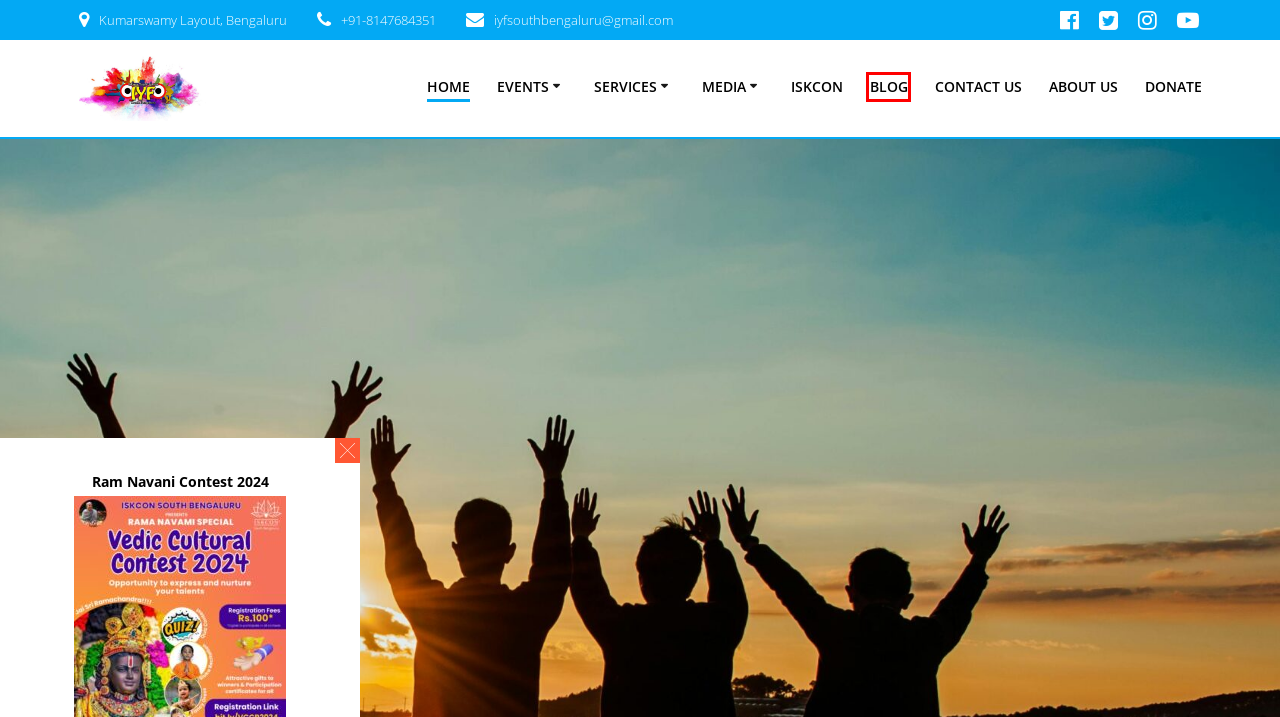Examine the screenshot of a webpage with a red bounding box around a UI element. Your task is to identify the webpage description that best corresponds to the new webpage after clicking the specified element. The given options are:
A. Janmashtami Contest 2023 – ISKCON Youth Forum, South Bengaluru
B. Contact Us – ISKCON Youth Forum, South Bengaluru
C. Donation – ISKCON Youth Forum, South Bengaluru
D. Video Gallary – ISKCON Youth Forum, South Bengaluru
E. Ramnavami Contest 2024 – ISKCON Youth Forum, South Bengaluru
F. Blog – ISKCON Youth Forum, South Bengaluru
G. Online Bhagavad Gita Contest 2020 – ISKCON Youth Forum, South Bengaluru
H. Events - ISKCON Youth Forum, South Bengaluru

F